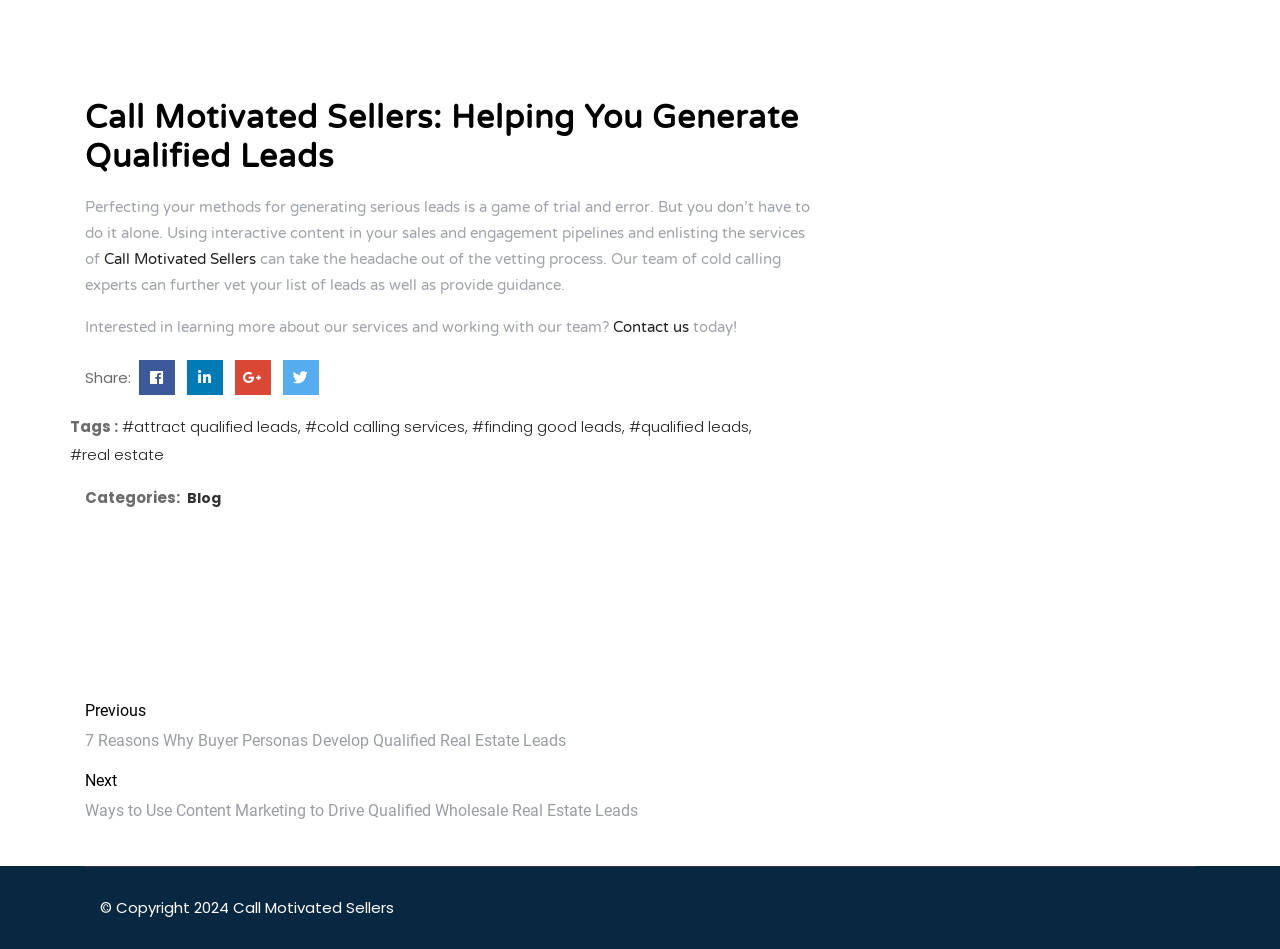Please identify the bounding box coordinates of the clickable area that will allow you to execute the instruction: "Share on Facebook".

[0.105, 0.379, 0.14, 0.422]